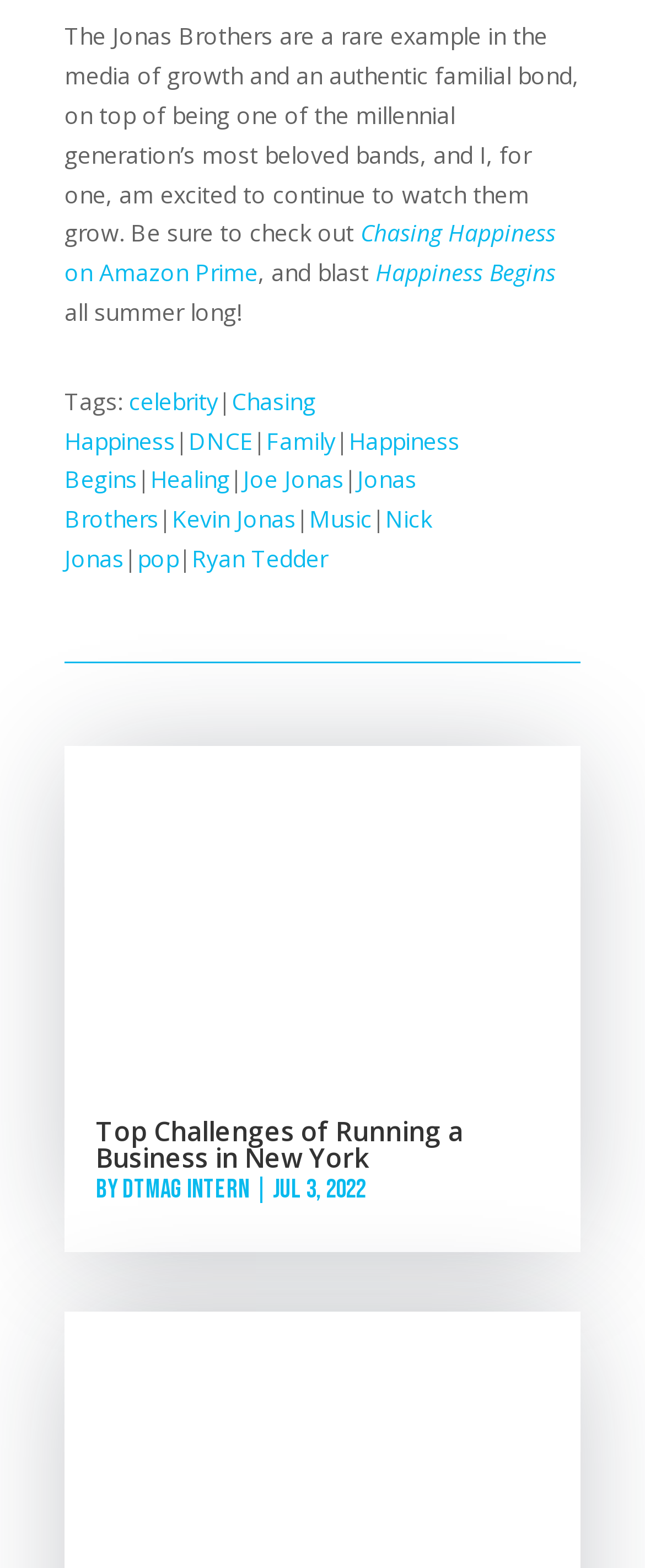Using the provided description ← Previous Post, find the bounding box coordinates for the UI element. Provide the coordinates in (top-left x, top-left y, bottom-right x, bottom-right y) format, ensuring all values are between 0 and 1.

None